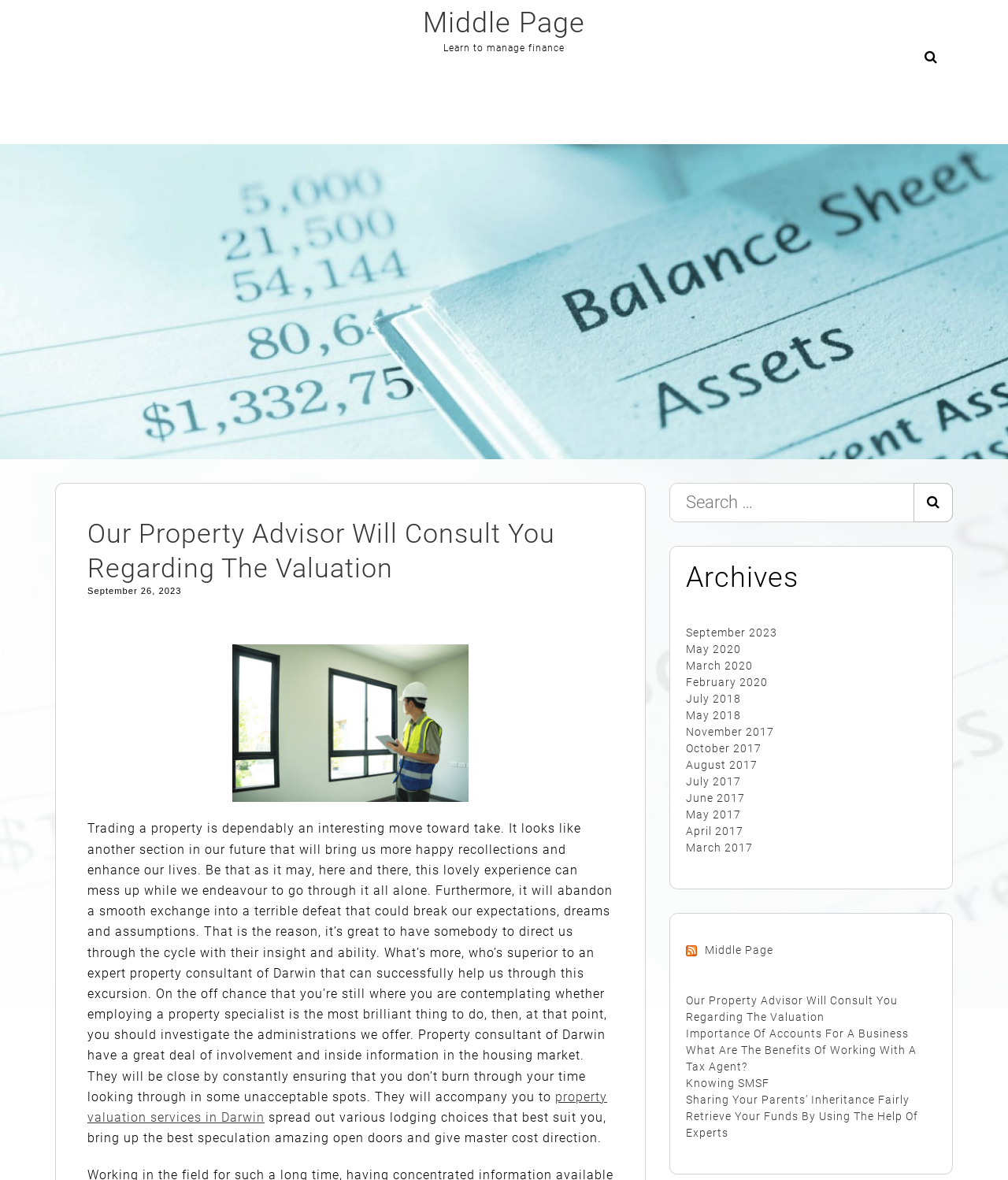What is the main topic of the webpage?
Refer to the image and give a detailed response to the question.

The main topic of the webpage is finance, as indicated by the heading 'Middle Page' and the subheading 'Learn to manage finance'. The content of the webpage also discusses property valuation services and financial planning.